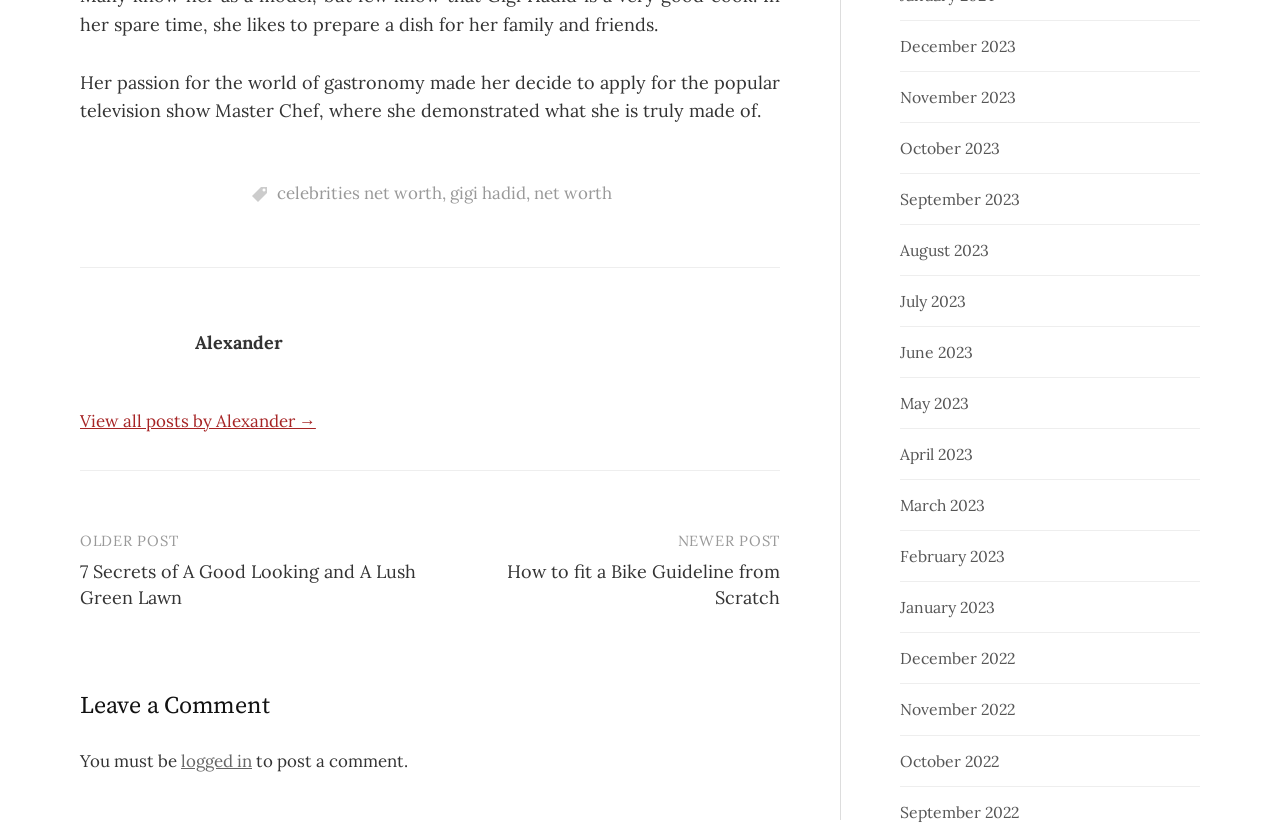Please look at the image and answer the question with a detailed explanation: How many links are there in the post navigation section?

The post navigation section is indicated by the heading 'Post navigation'. Under this section, there are two links, '7 Secrets of A Good Looking and A Lush Green Lawn' and 'How to fit a Bike Guideline from Scratch', which are the older and newer posts respectively.